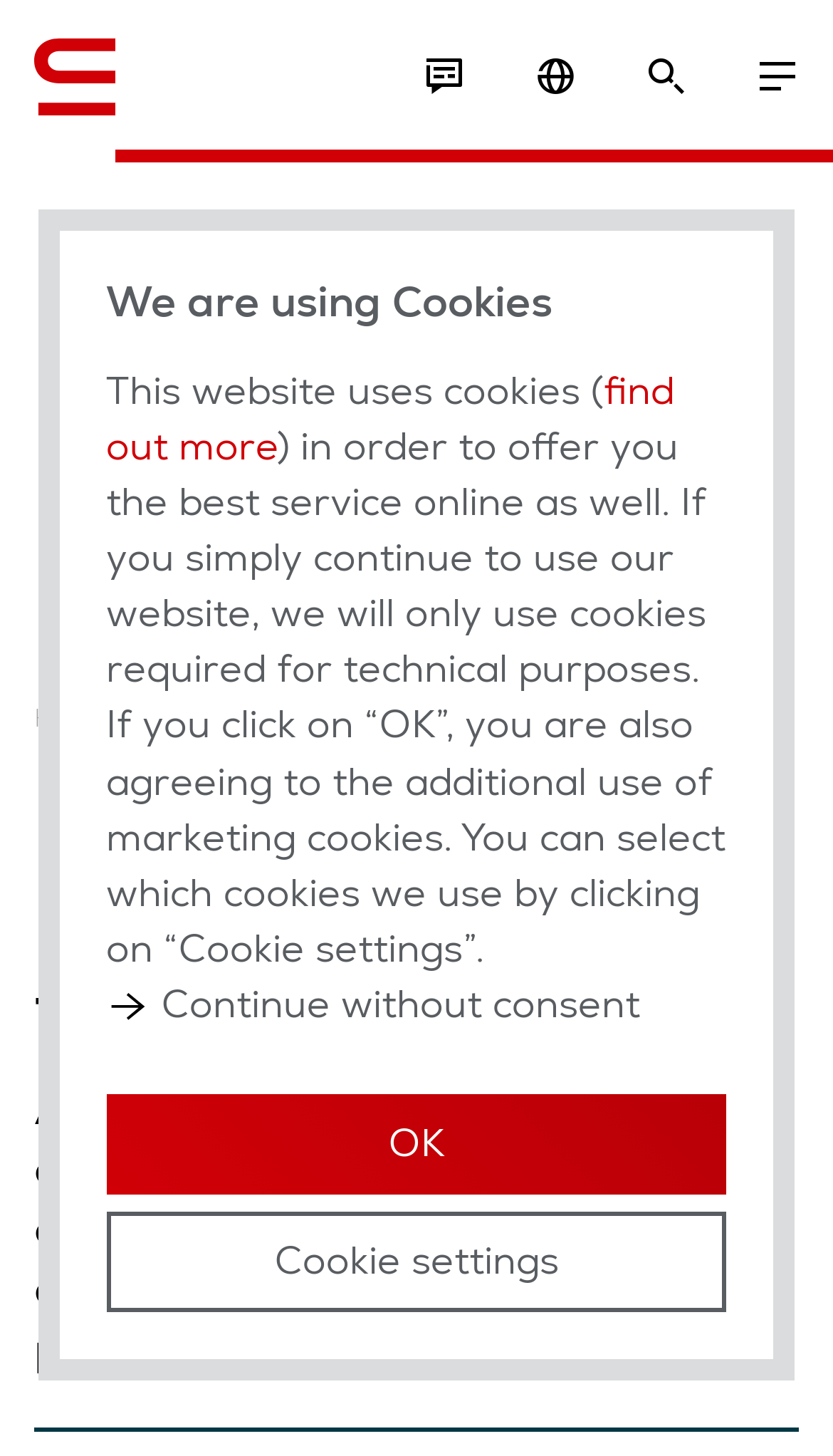Using the provided element description: "Cookie settings", identify the bounding box coordinates. The coordinates should be four floats between 0 and 1 in the order [left, top, right, bottom].

[0.127, 0.833, 0.873, 0.902]